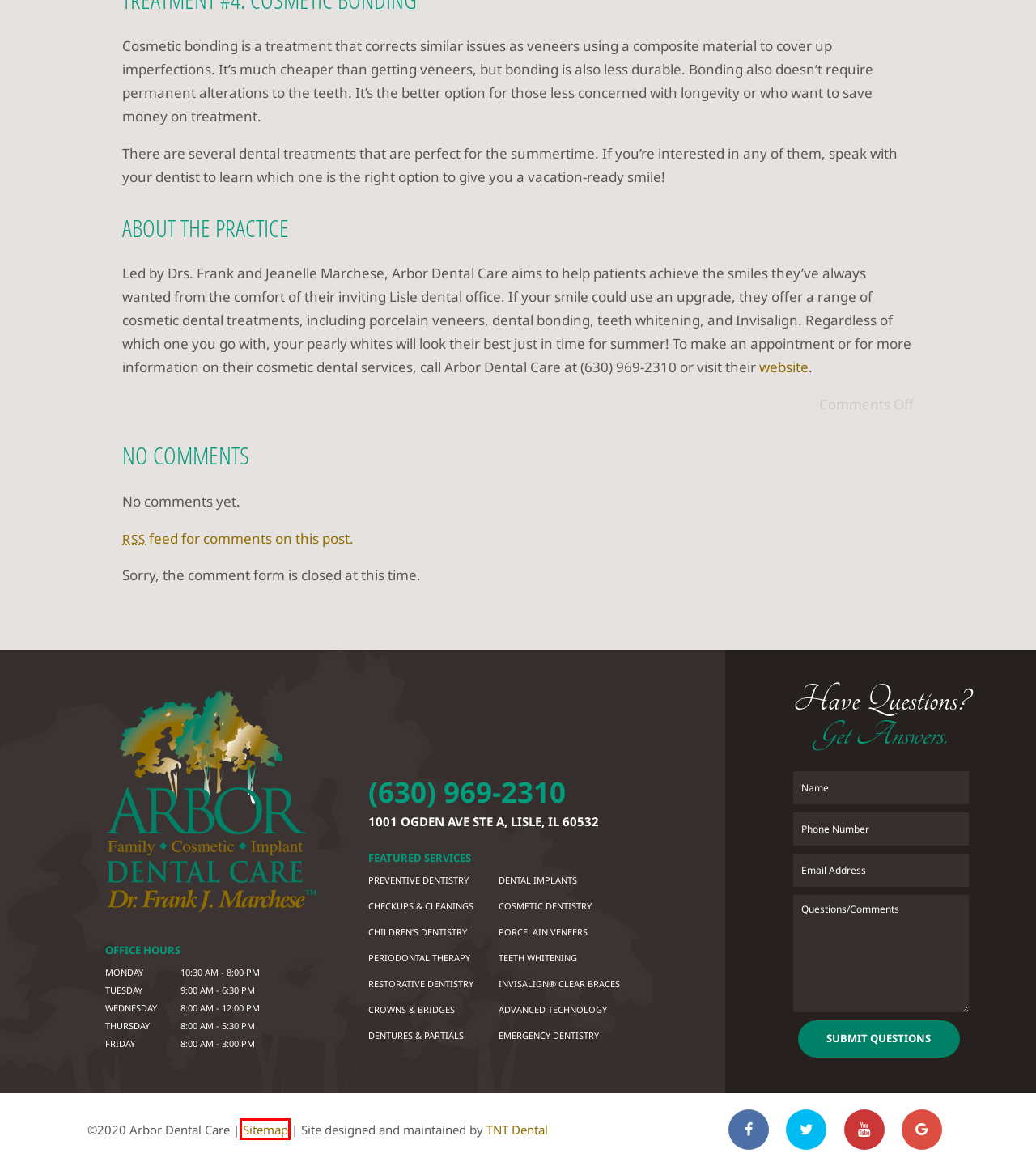You have a screenshot of a webpage with a red bounding box around a UI element. Determine which webpage description best matches the new webpage that results from clicking the element in the bounding box. Here are the candidates:
A. Periodontal Therapy Lisle | Gum Disease Treatment | Arbor Dental Care
B. Sitemap
C. Teeth Whitening Lisle | Cosmetic Dentist | Arbor Dental Care
D. Preventive Dentistry Lisle | Dental Checkups | Professional Teeth Cleanings
E. Dentures Lisle, IL | Arbor Dental Care
F. Custom Dental Website Design & Dental Marketing - TNT Dental (877) 868-4932
G. Dental Checkups Lisle | Teeth Cleaning | Arbor Dental Care
H. Invisalign Lisle, IL | Clear Braces | Orthodontics

B